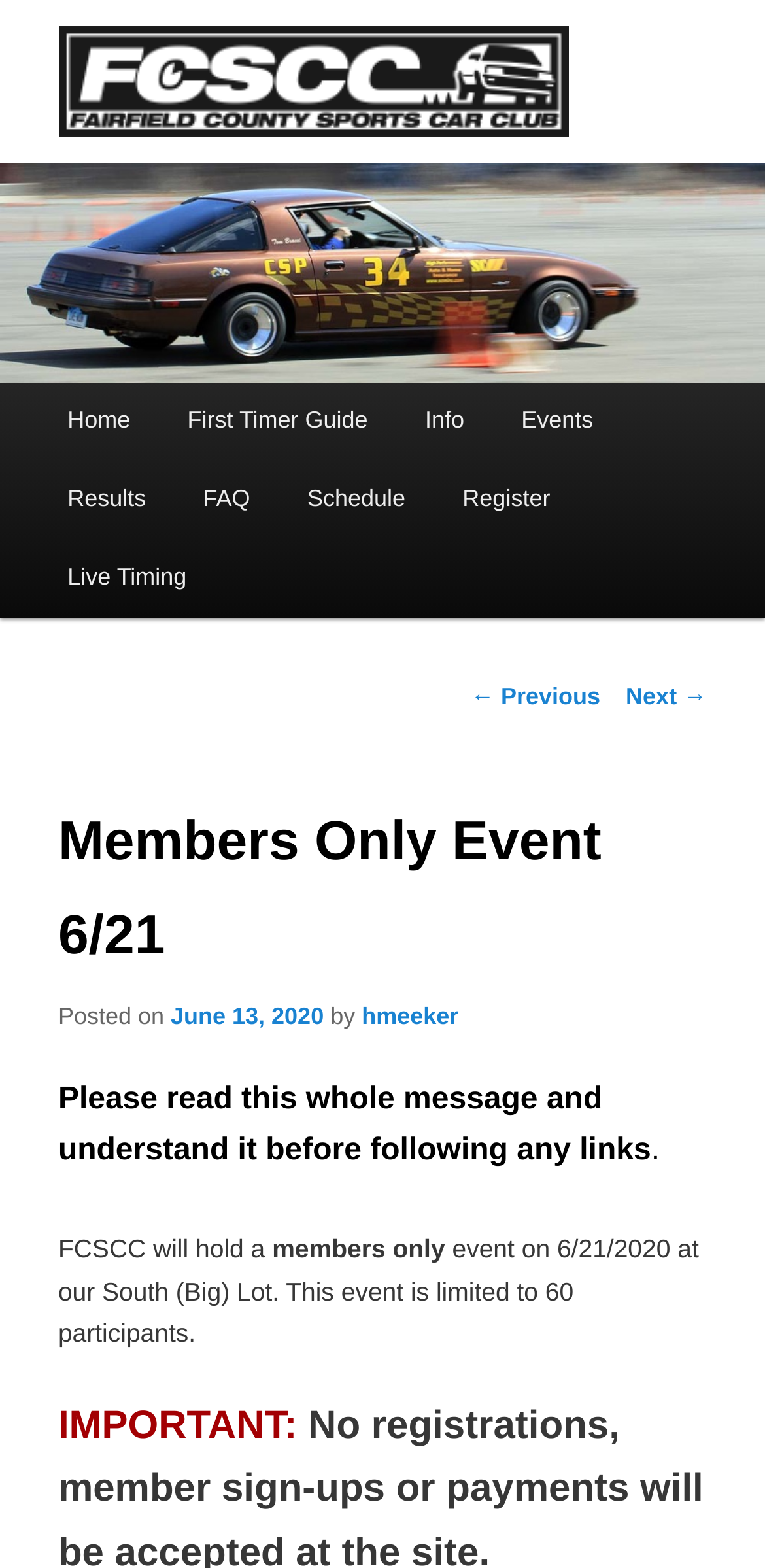Give a detailed explanation of the elements present on the webpage.

The webpage appears to be an event page for a members-only event organized by FCSCC. At the top, there is a heading with the organization's name, FCSCC, which is also a link. Below it, there is a main menu with links to various pages, including Home, First Timer Guide, Info, Events, Results, FAQ, Schedule, Register, and Live Timing.

On the left side, there is a navigation menu with links to previous and next pages. The main content of the page is divided into sections. The first section has a heading "Members Only Event 6/21" and provides details about the event, including the date, June 13, 2020, and the author, hmeeker.

The event details are presented in a block of text, which informs readers that the event is limited to 60 participants and will take place at the South (Big) Lot. The text also emphasizes the importance of reading the entire message before following any links. There is an image of the FCSCC logo at the top of the page, which is also a link.

Overall, the webpage is focused on providing information about the members-only event, with clear headings and concise text. The layout is organized, with a clear hierarchy of elements and sufficient whitespace to make the content easy to read.